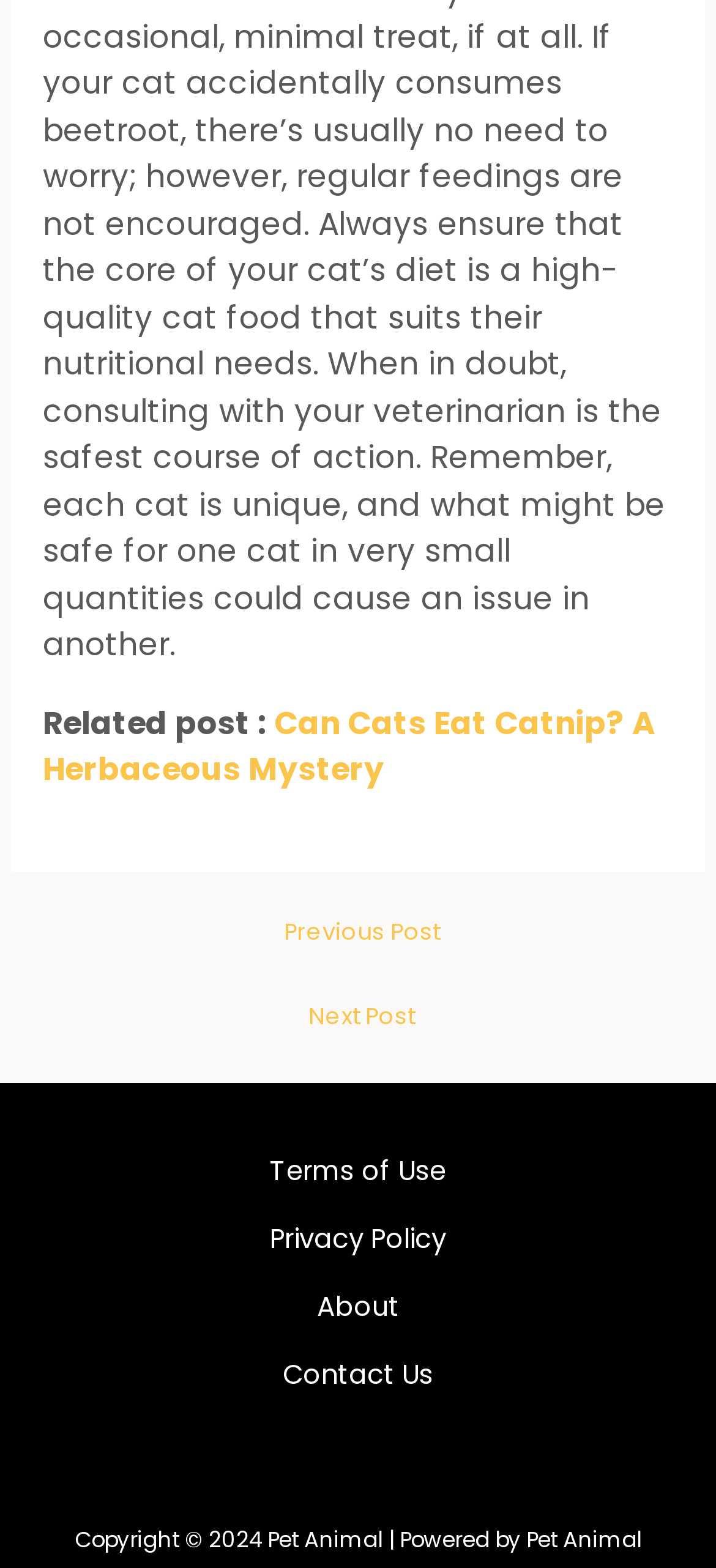Look at the image and answer the question in detail:
What is the category of the previous post?

By looking at the navigation section, I found a link 'Previous Post' under the 'Posts' category, which suggests that the previous post belongs to the 'Posts' category.